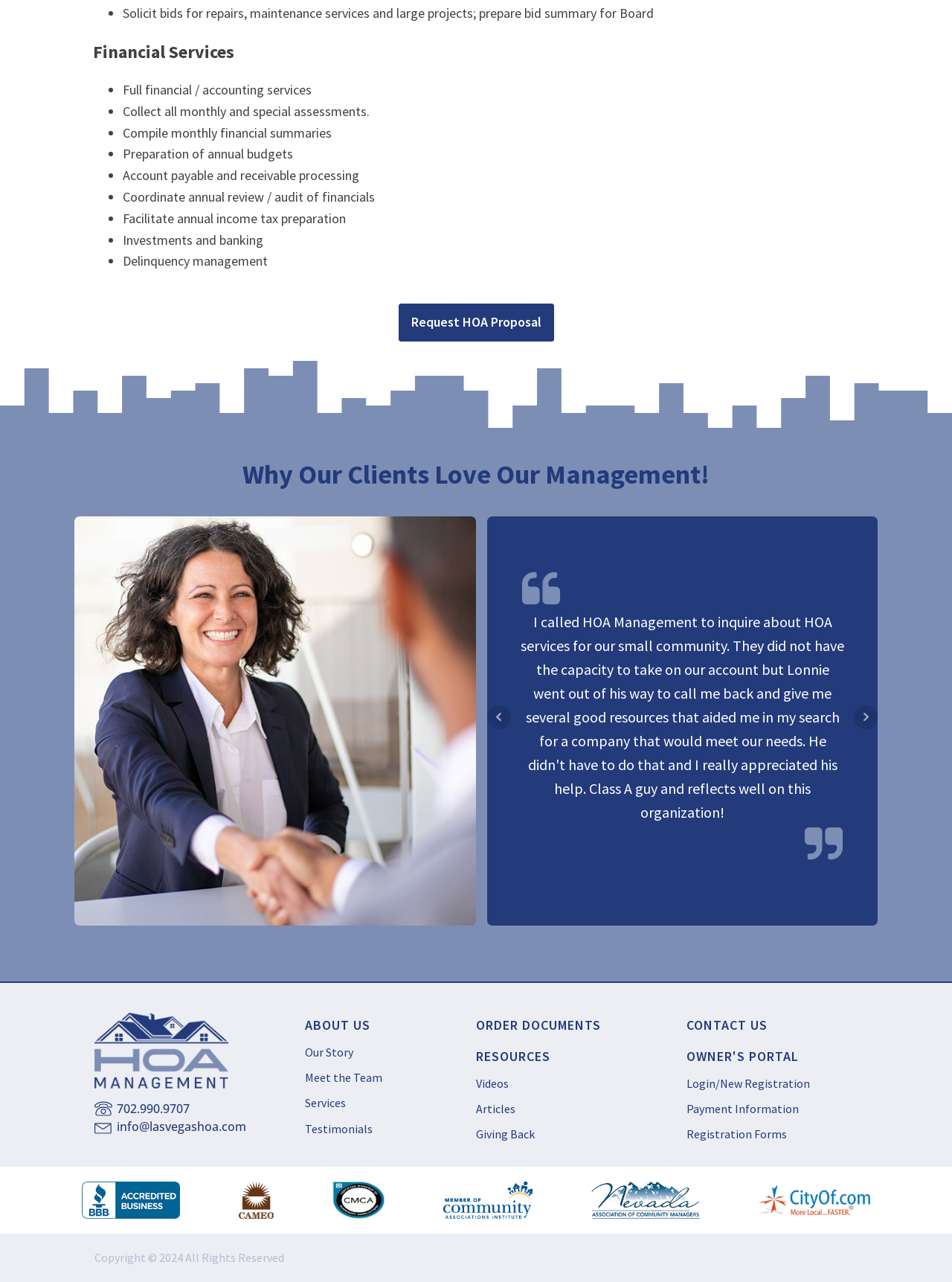Find and indicate the bounding box coordinates of the region you should select to follow the given instruction: "Learn more about our services".

[0.321, 0.854, 0.363, 0.867]